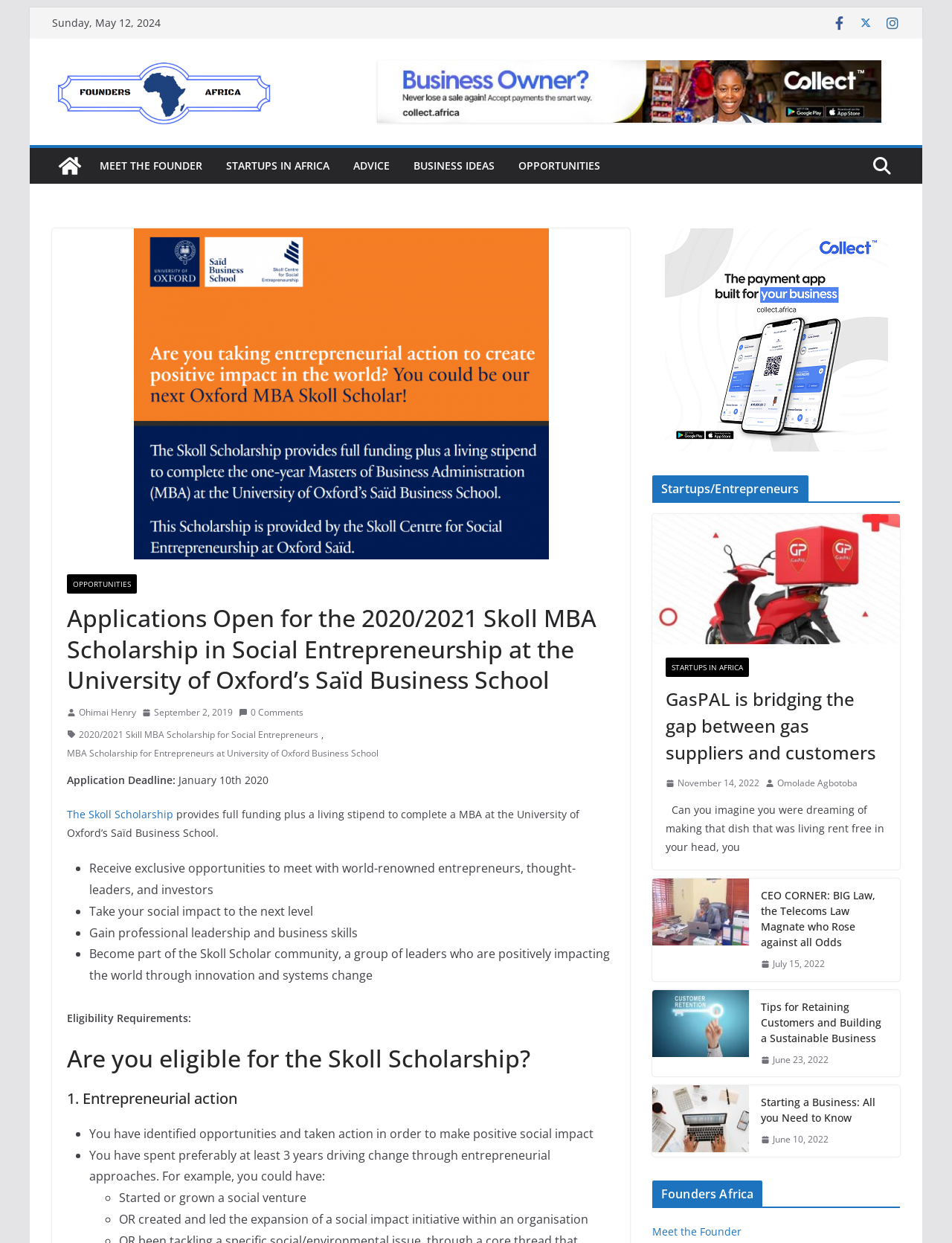Identify the bounding box coordinates for the region of the element that should be clicked to carry out the instruction: "Click on the 'OPPORTUNITIES' link". The bounding box coordinates should be four float numbers between 0 and 1, i.e., [left, top, right, bottom].

[0.545, 0.125, 0.63, 0.142]